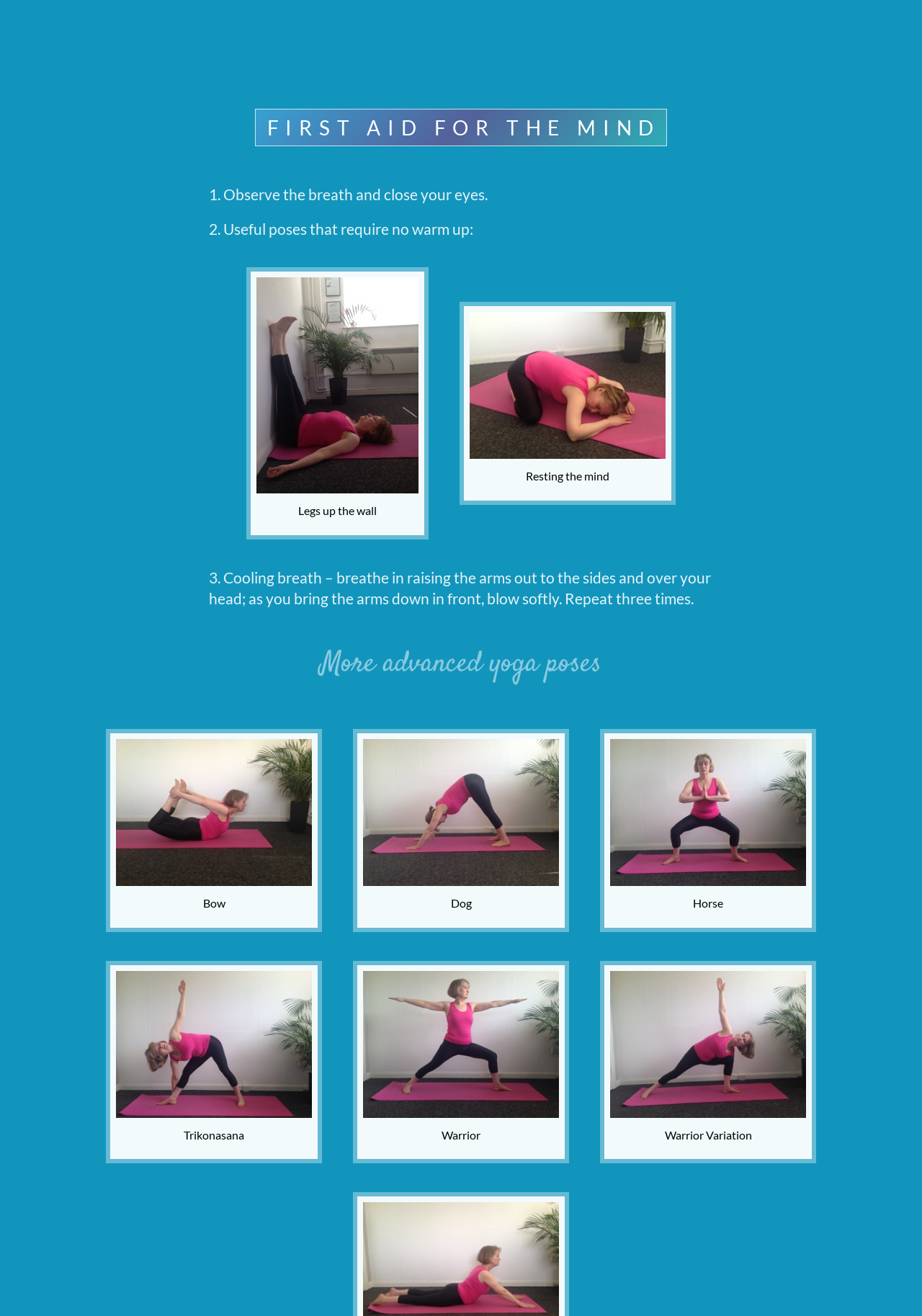How many times should you repeat the cooling breath exercise?
Look at the screenshot and respond with one word or a short phrase.

Three times